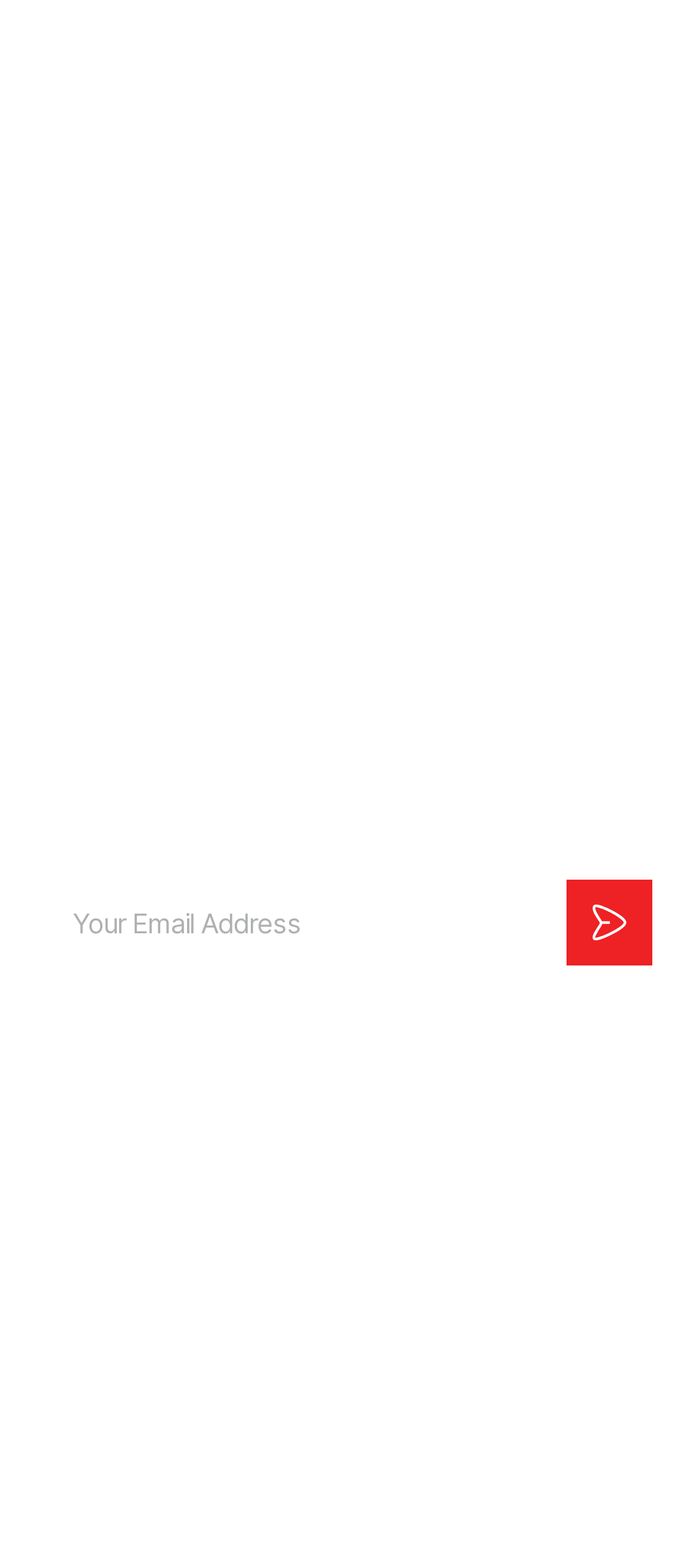What is the name of the company that owns the website?
Refer to the image and answer the question using a single word or phrase.

Outer Limits Publishing LLC